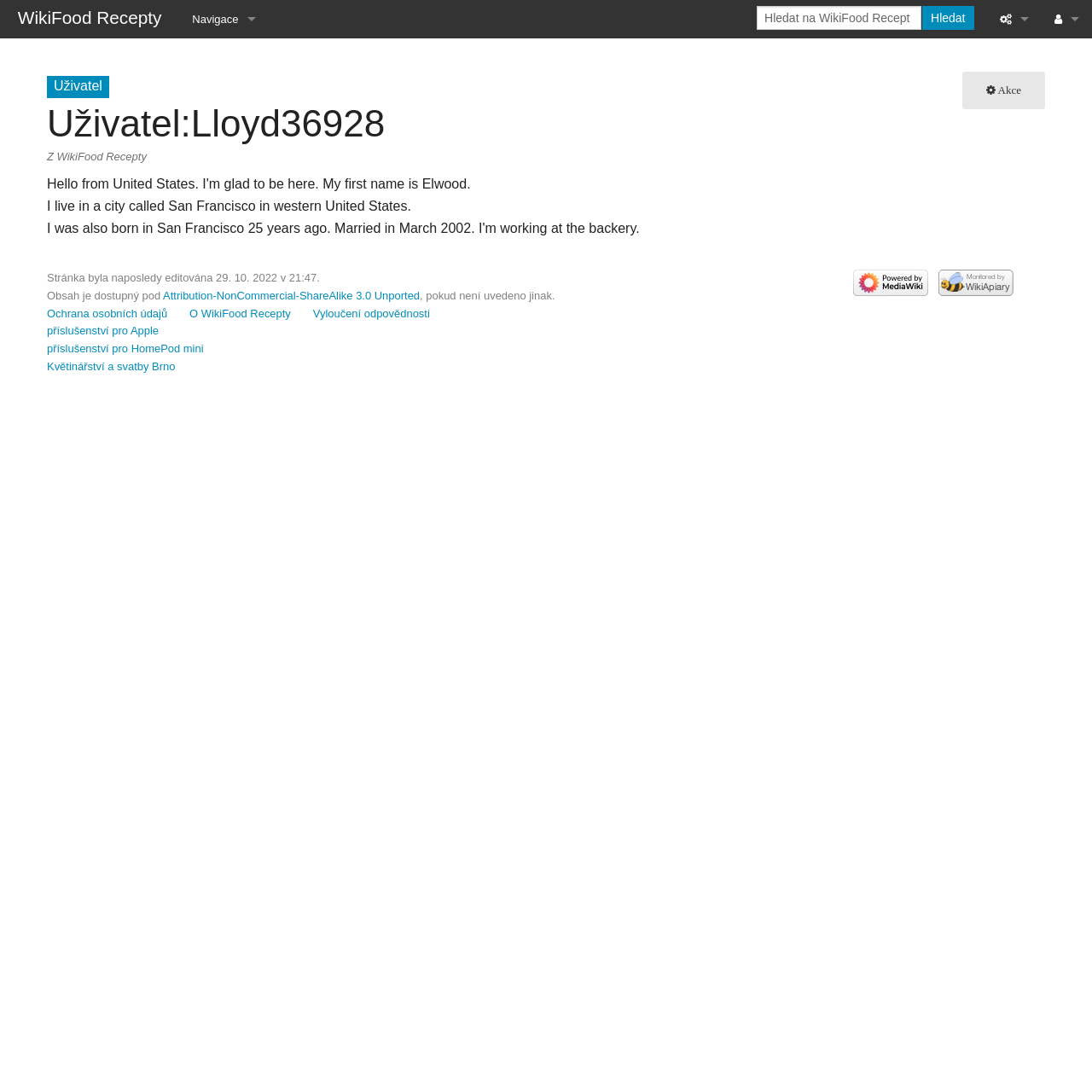Pinpoint the bounding box coordinates of the element to be clicked to execute the instruction: "Go to main page".

[0.164, 0.035, 0.246, 0.07]